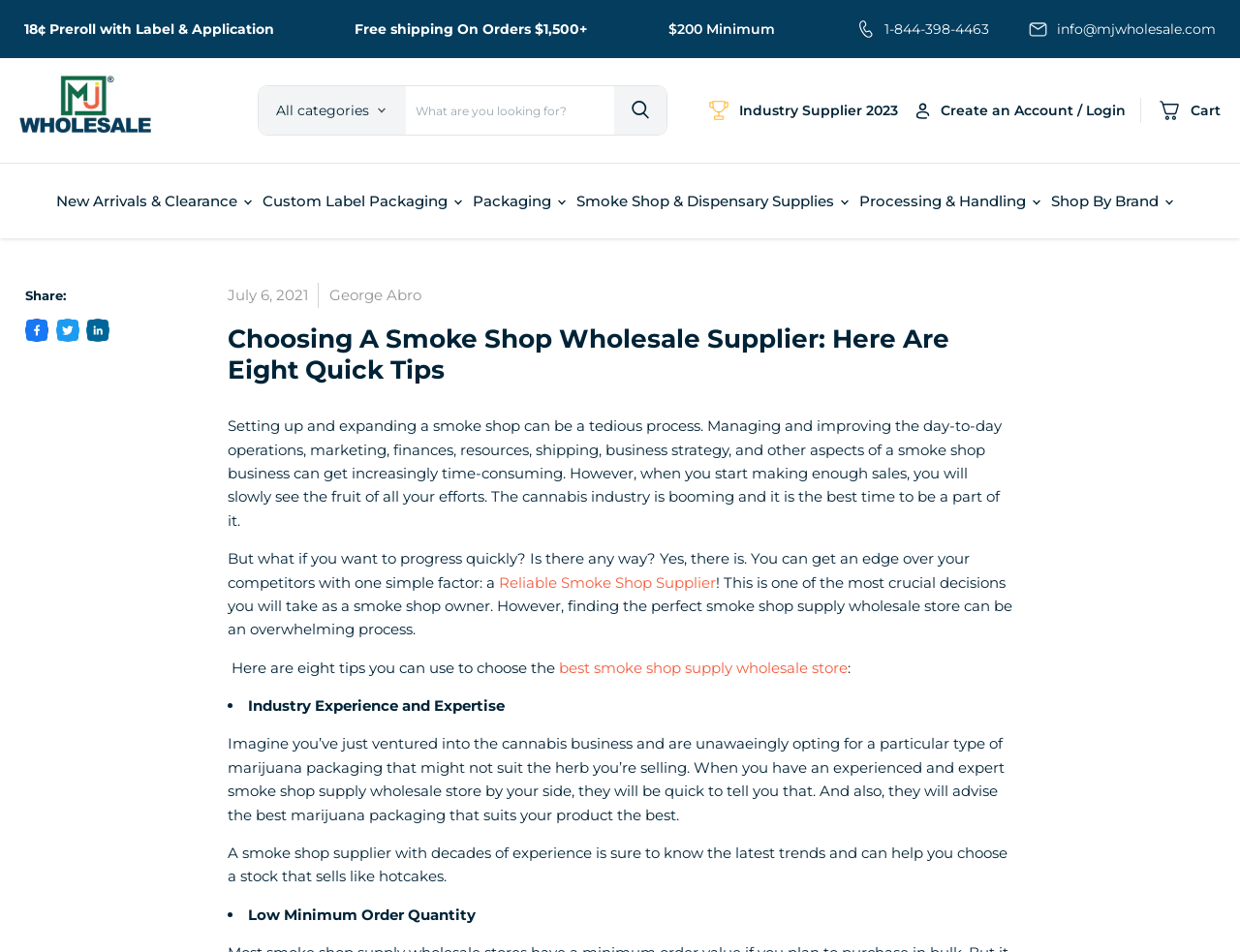Determine the bounding box coordinates of the region that needs to be clicked to achieve the task: "Visit the 'SERVICES' page".

None